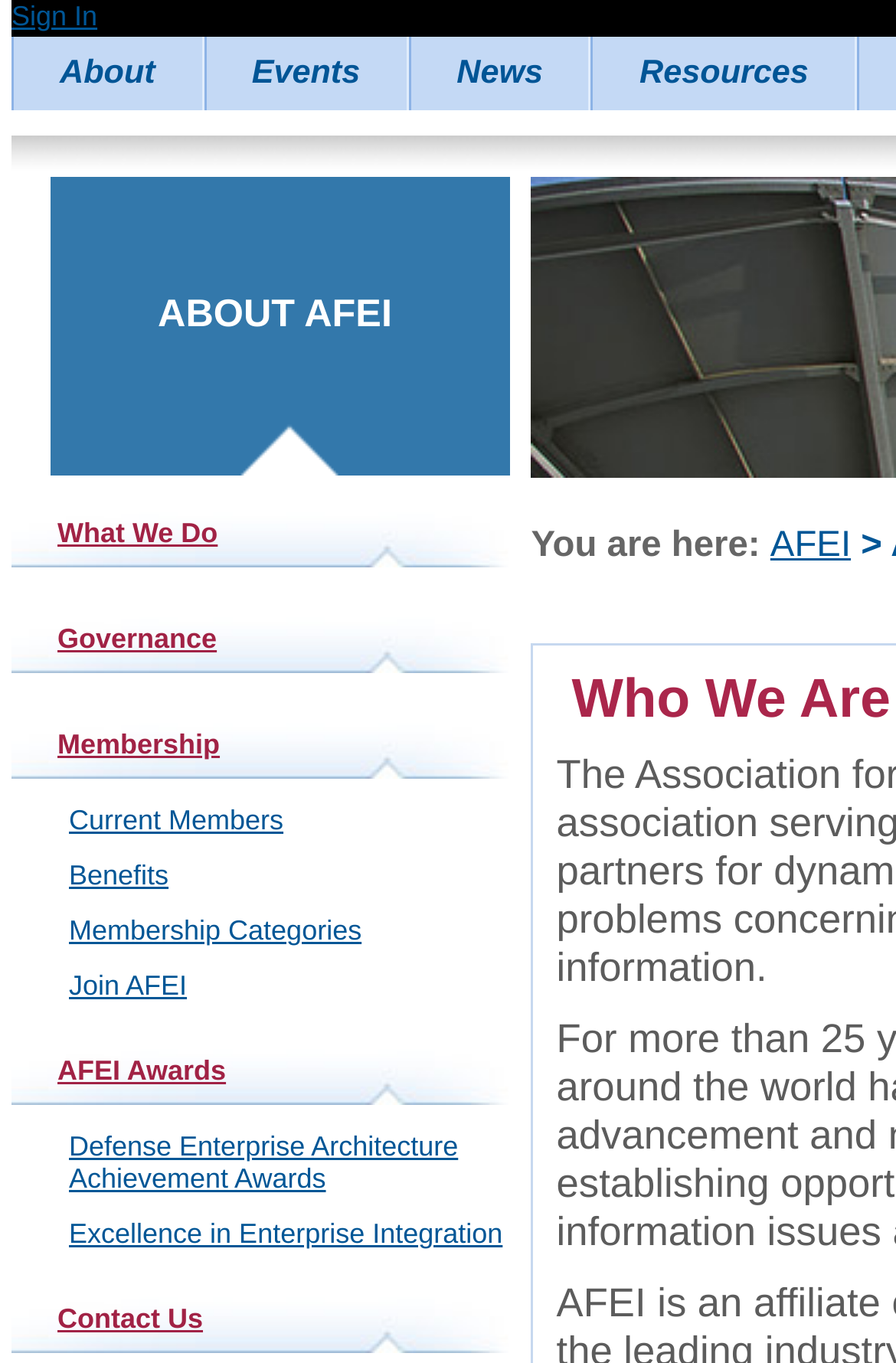Identify the bounding box coordinates of the section that should be clicked to achieve the task described: "Click on About".

[0.013, 0.027, 0.227, 0.081]